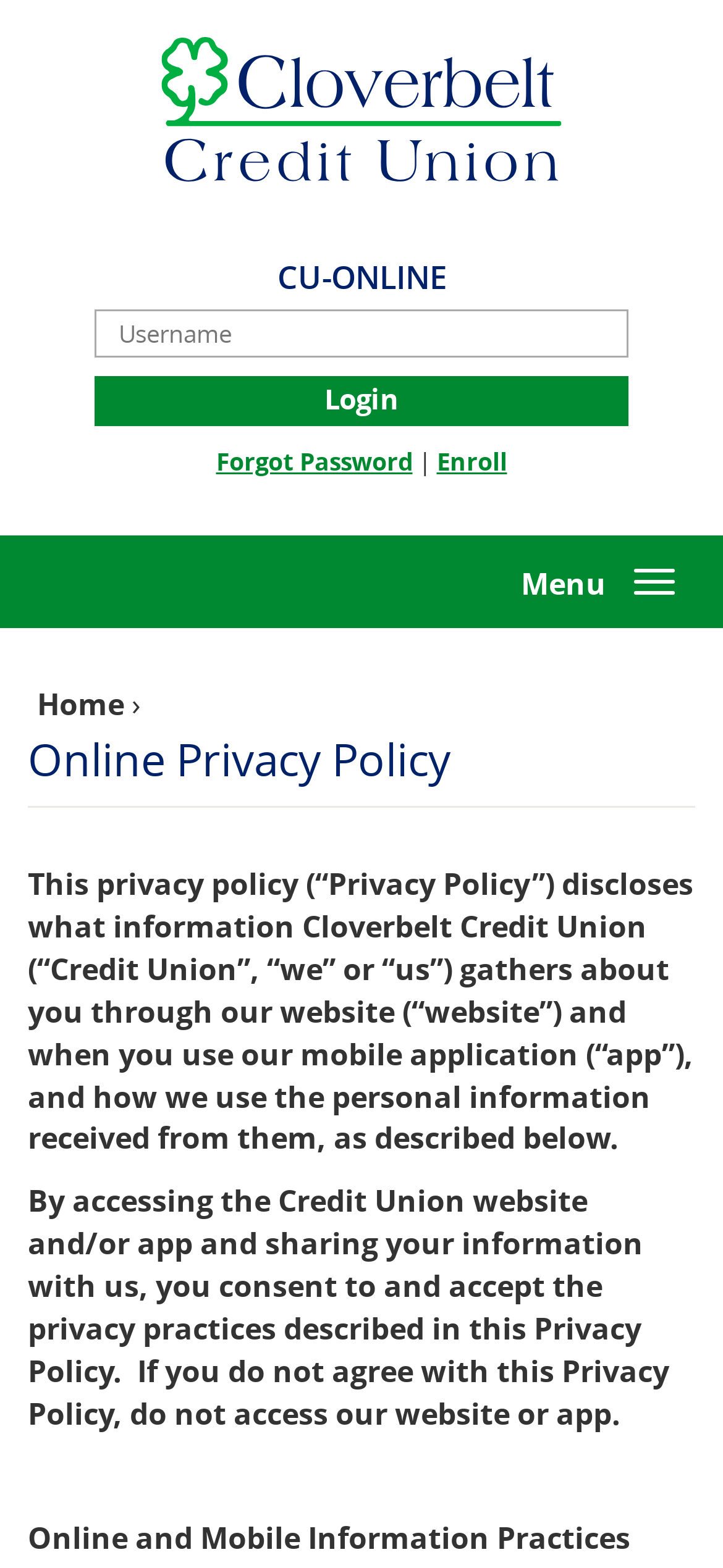Identify the bounding box coordinates of the clickable region required to complete the instruction: "Click the enroll link". The coordinates should be given as four float numbers within the range of 0 and 1, i.e., [left, top, right, bottom].

[0.604, 0.283, 0.701, 0.304]